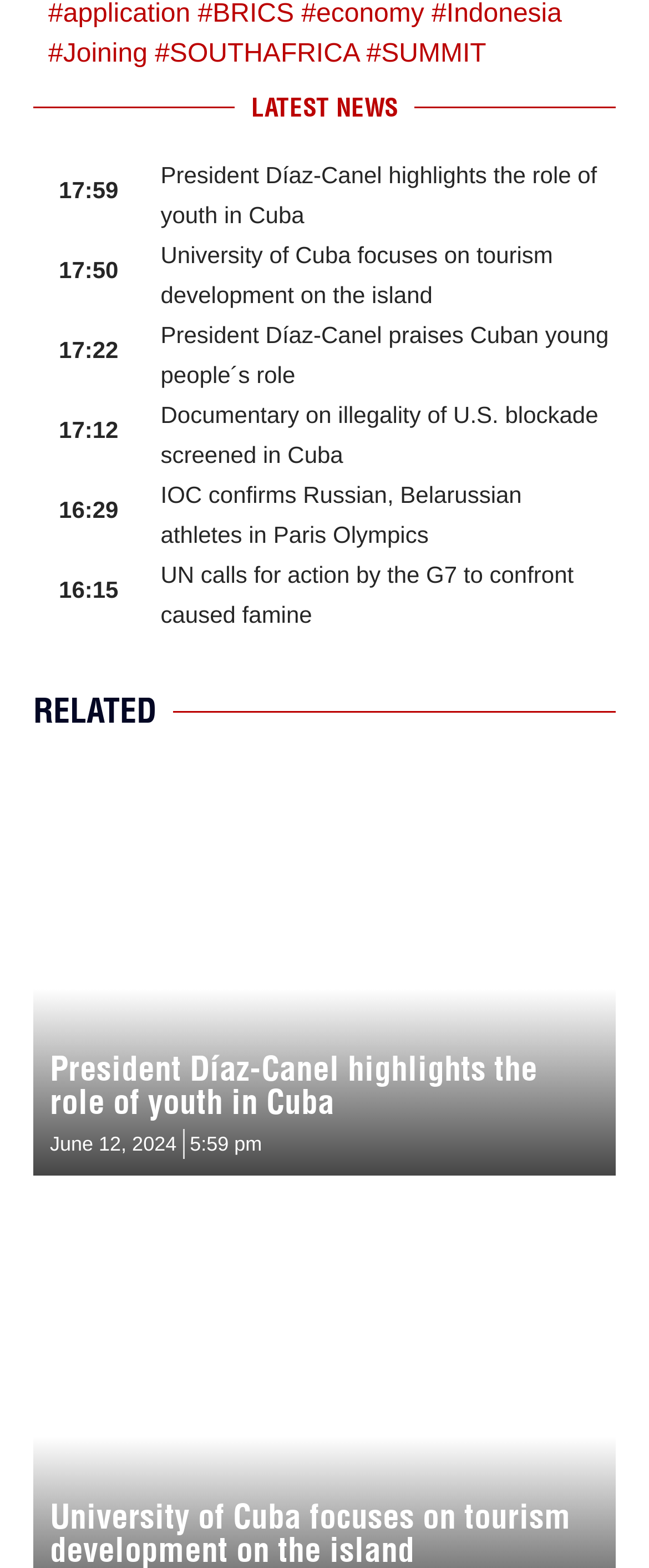Please specify the bounding box coordinates of the clickable region necessary for completing the following instruction: "Read the latest news". The coordinates must consist of four float numbers between 0 and 1, i.e., [left, top, right, bottom].

[0.387, 0.059, 0.613, 0.079]